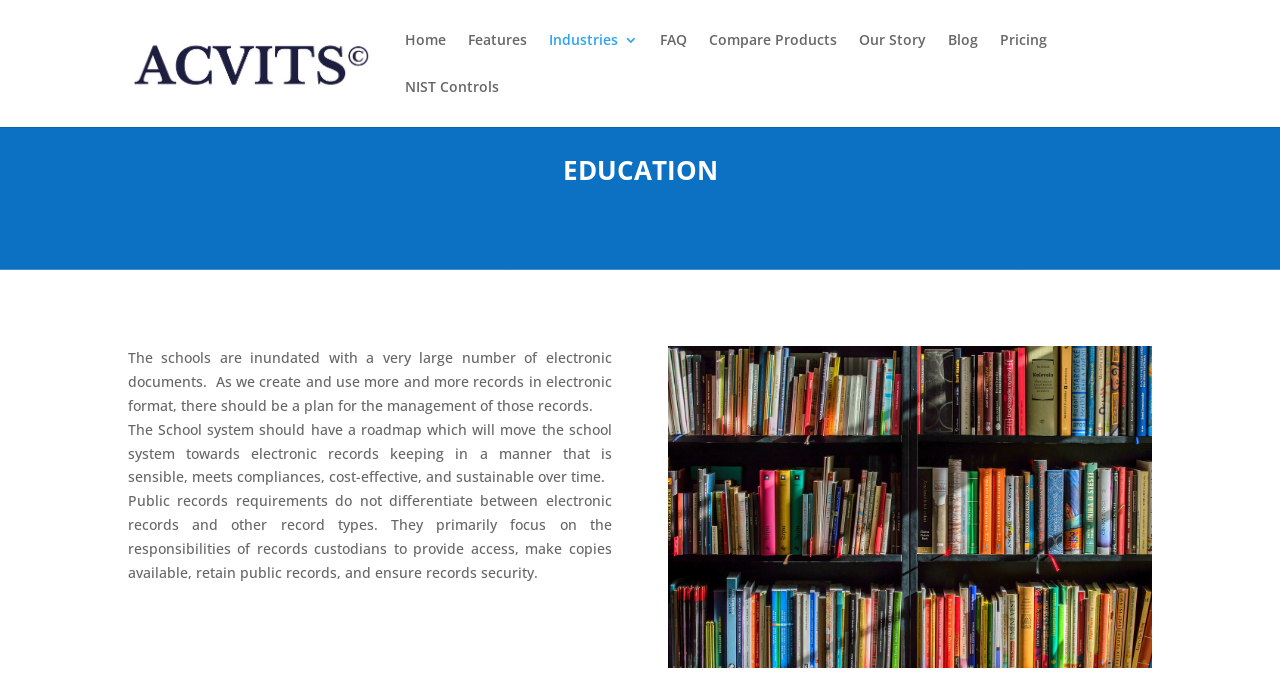What type of documents are schools inundated with?
Look at the image and answer the question using a single word or phrase.

Electronic documents